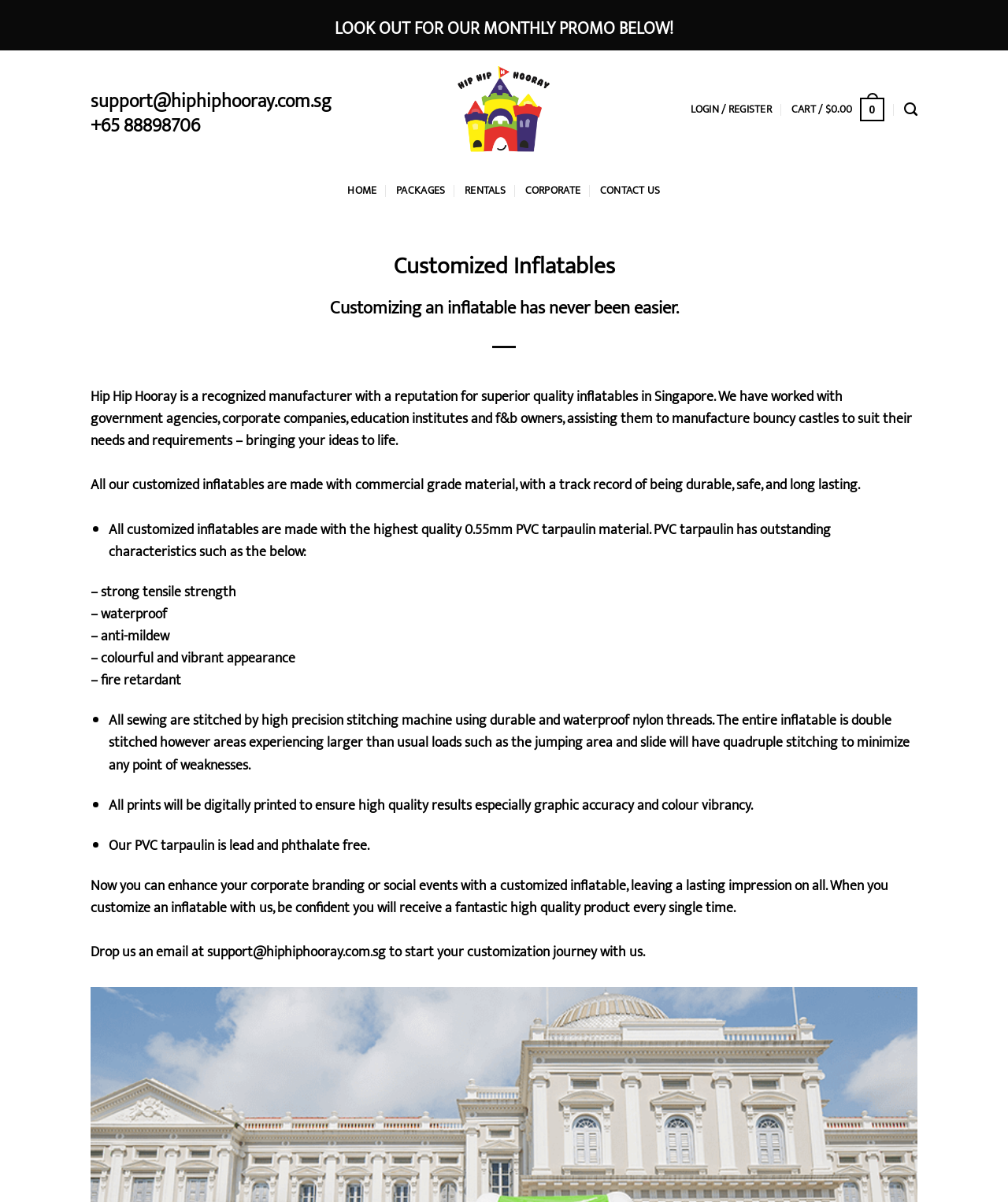From the screenshot, find the bounding box of the UI element matching this description: "Contact Us". Supply the bounding box coordinates in the form [left, top, right, bottom], each a float between 0 and 1.

[0.595, 0.146, 0.655, 0.17]